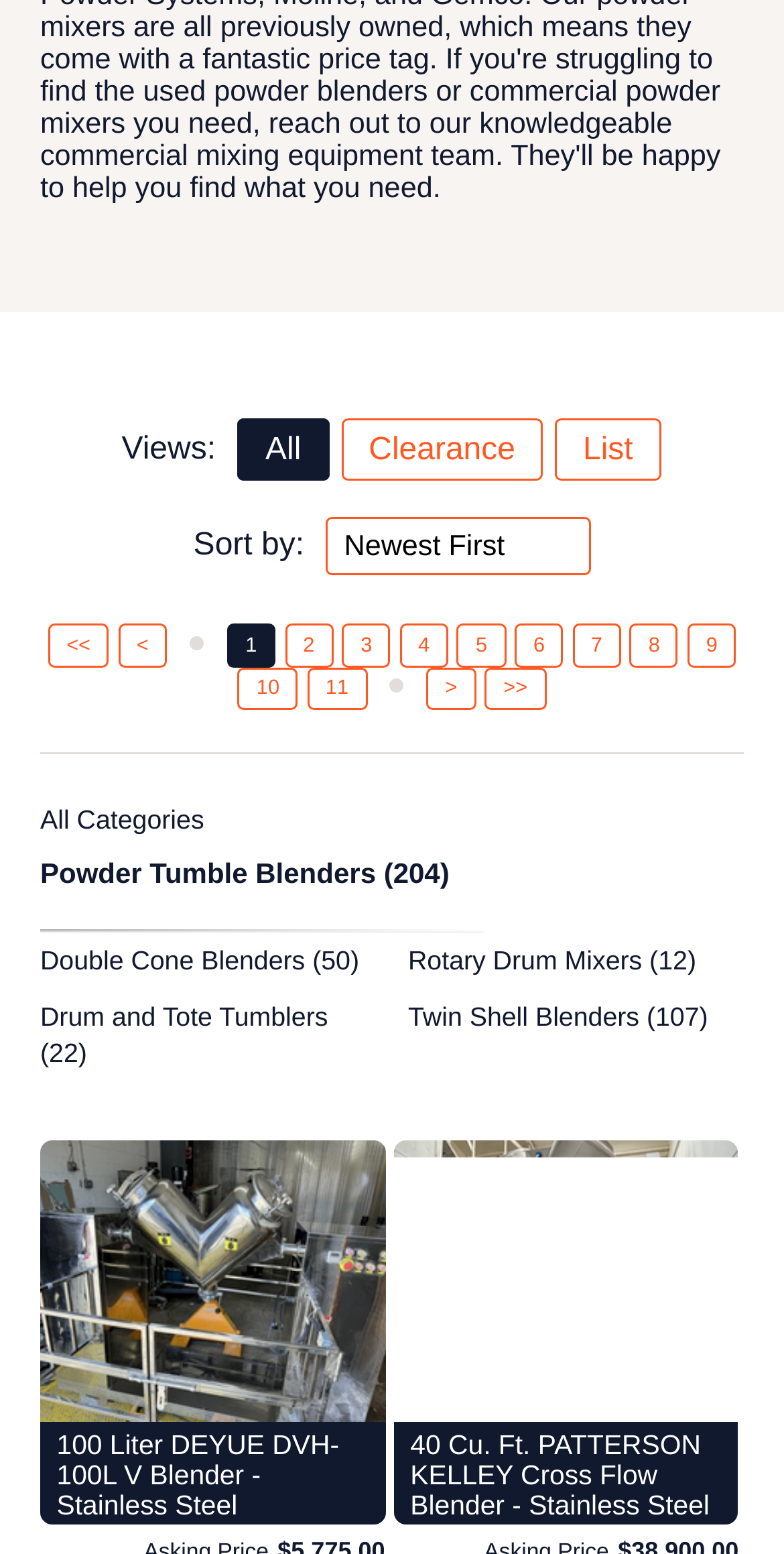What is the name of the last product category?
Provide an in-depth and detailed explanation in response to the question.

I looked at the last heading element on the page, and it says 'Twin Shell Blenders'.